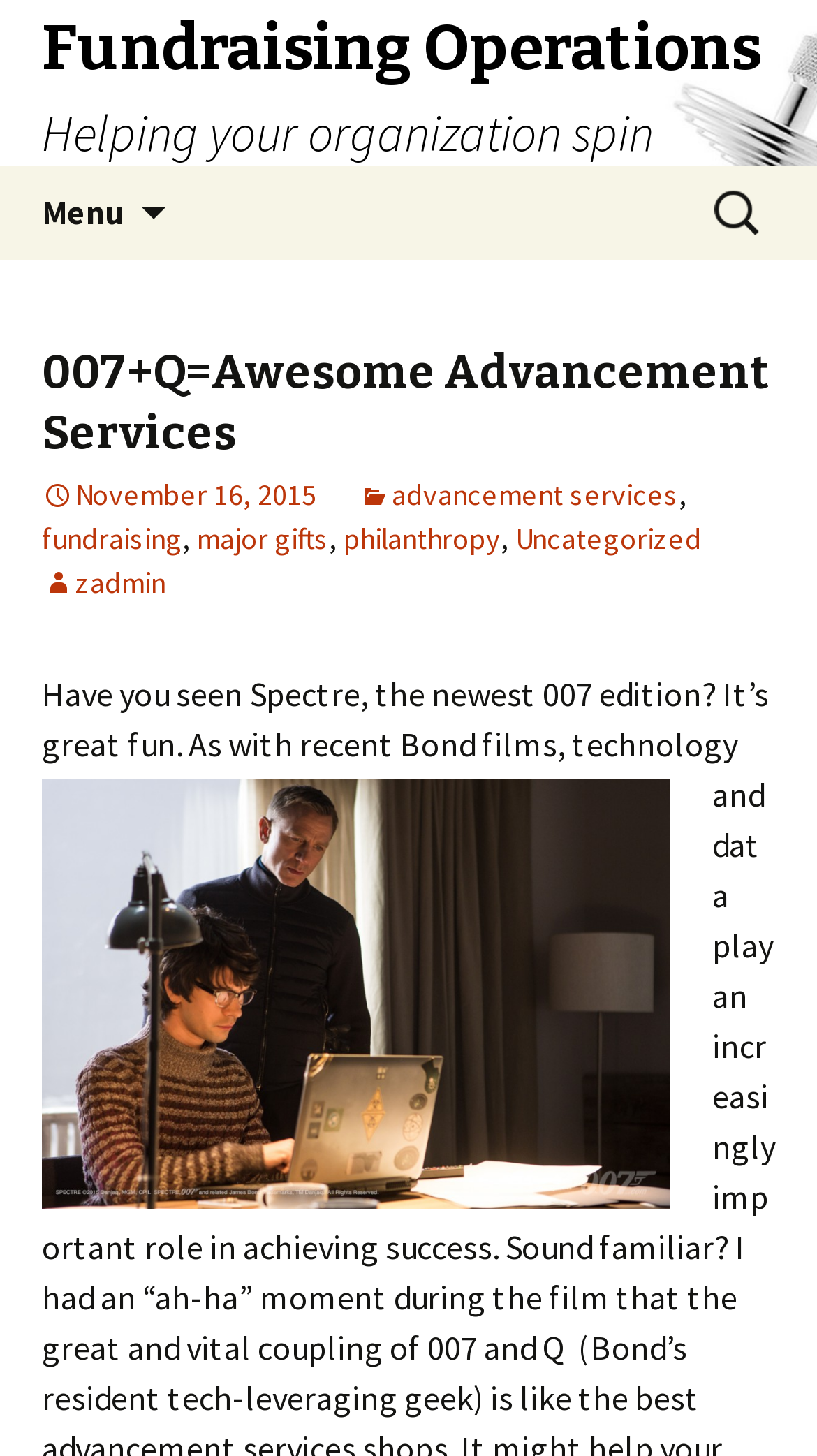Please locate the UI element described by "philanthropy" and provide its bounding box coordinates.

[0.421, 0.357, 0.613, 0.383]